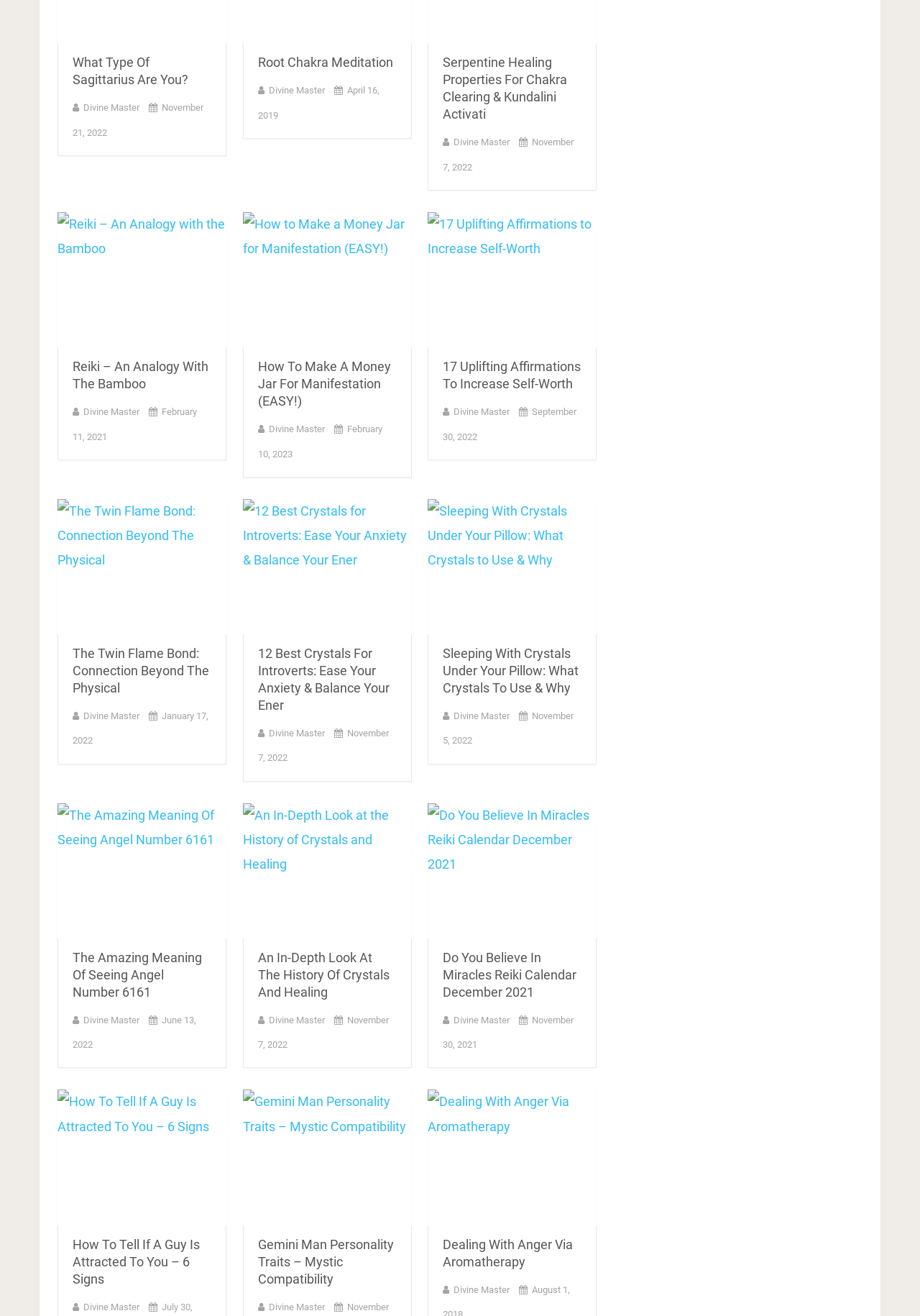How many articles are on the webpage?
Provide a concise answer using a single word or phrase based on the image.

8